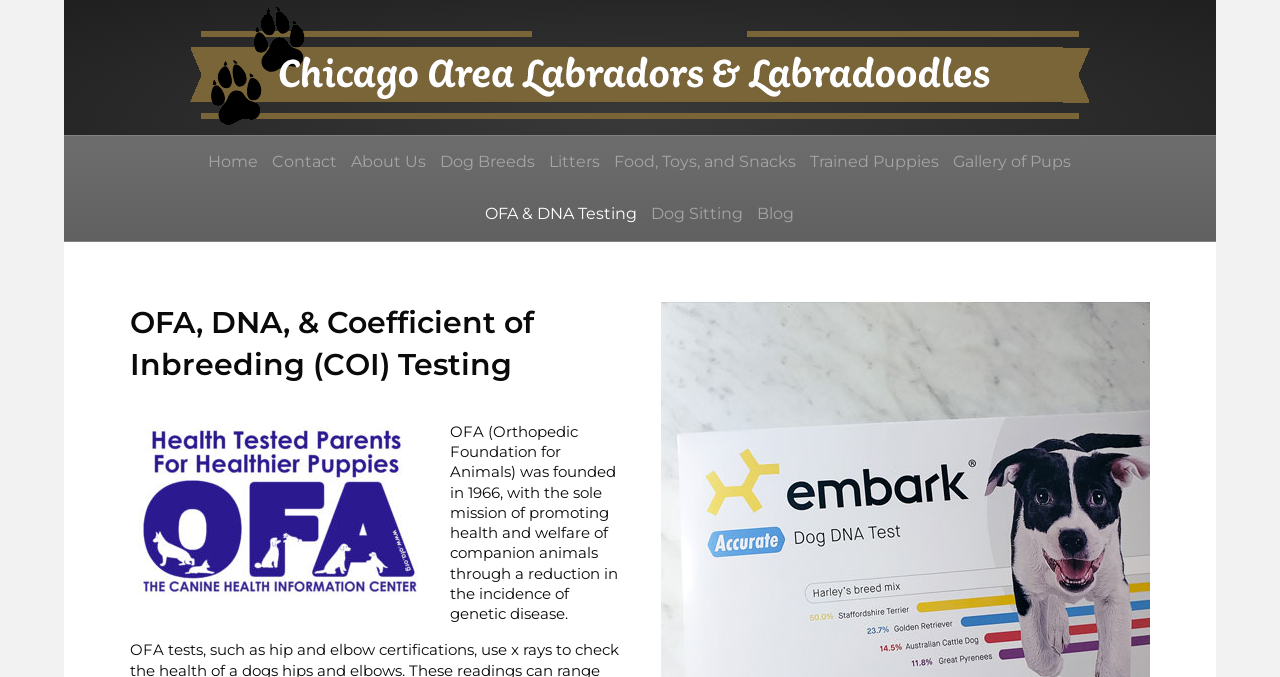Generate a thorough caption that explains the contents of the webpage.

The webpage is about OFA and DNA testing for animals, specifically Labrador Retrievers and Labradoodles. At the top-left corner, there is a logo image of "Chicago Labrador Retrievers & Labradoodles" with a link to the homepage. Below the logo, there is a navigation menu with links to various pages, including "Home", "Contact", "About Us", and more.

On the top-right side, there are several links to different sections, such as "Dog Breeds", "Litters", "Food, Toys, and Snacks", and others. One of these links, "OFA & DNA Testing", is highlighted, indicating that it is the current page.

The main content of the page is divided into two sections. The first section has a heading that reads "OFA, DNA, & Coefficient of Inbreeding (COI) Testing". Below the heading, there is a paragraph of text that explains the mission of OFA, which is to promote the health and welfare of companion animals by reducing the incidence of genetic disease.

Overall, the webpage has a simple and organized layout, with clear headings and concise text. There are several links and navigation options available, making it easy to explore the website.